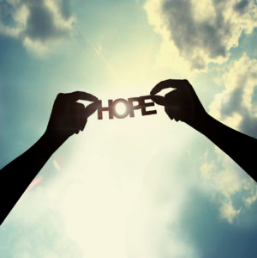Respond to the following query with just one word or a short phrase: 
What is the atmosphere conveyed by the image?

Serene